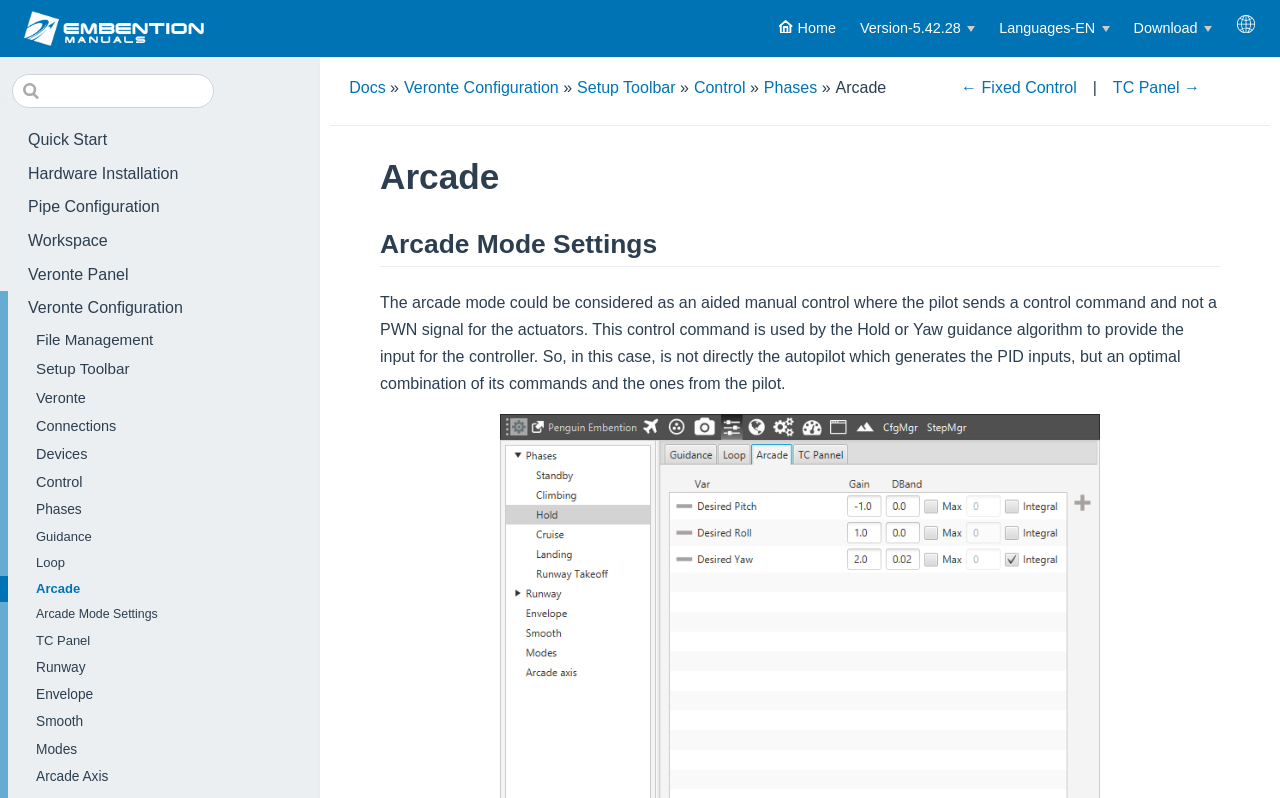Based on the provided description, "Veronte", find the bounding box of the corresponding UI element in the screenshot.

[0.0, 0.481, 0.249, 0.516]